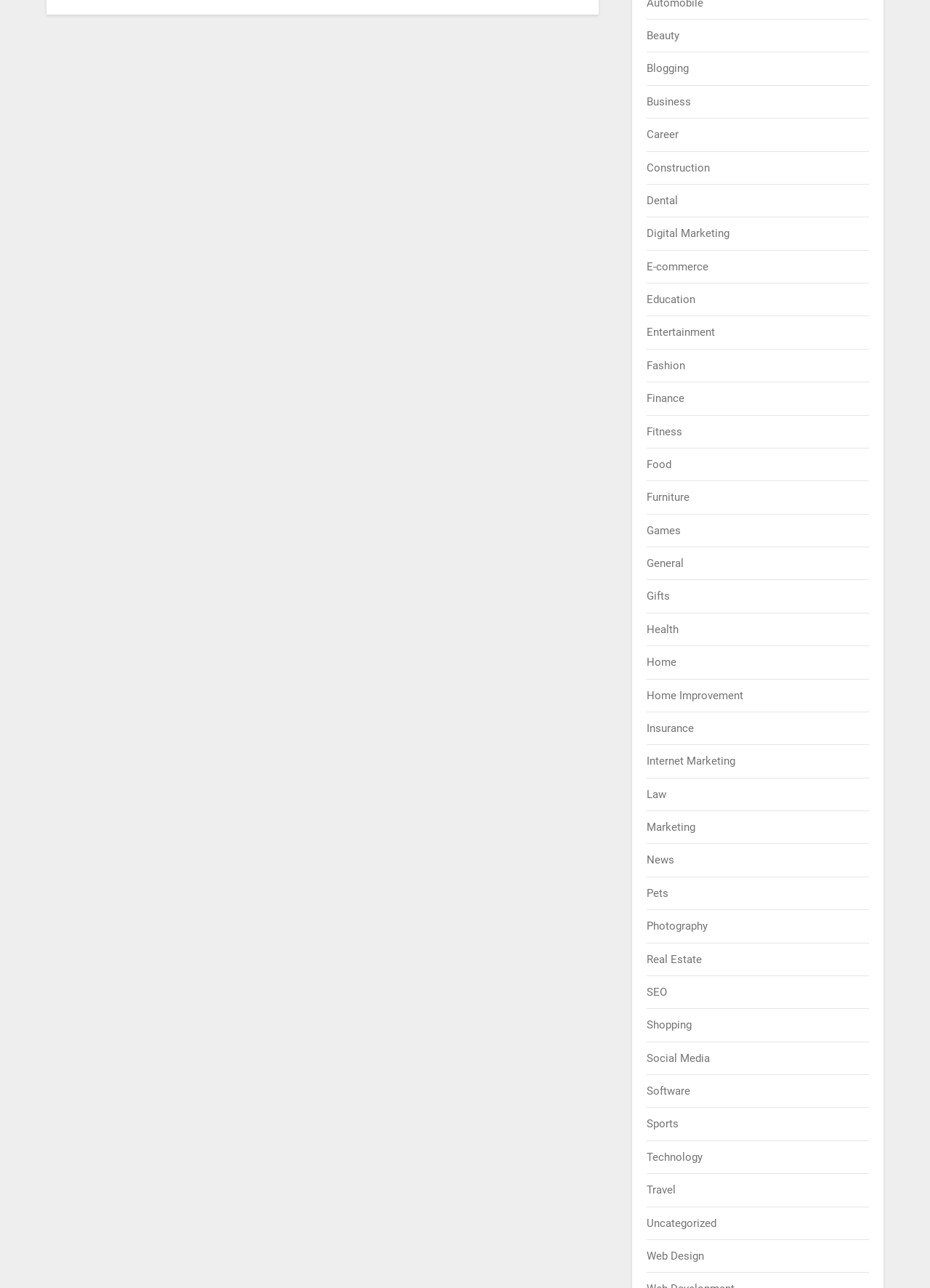Given the description: "Home Improvement", determine the bounding box coordinates of the UI element. The coordinates should be formatted as four float numbers between 0 and 1, [left, top, right, bottom].

[0.696, 0.535, 0.8, 0.545]